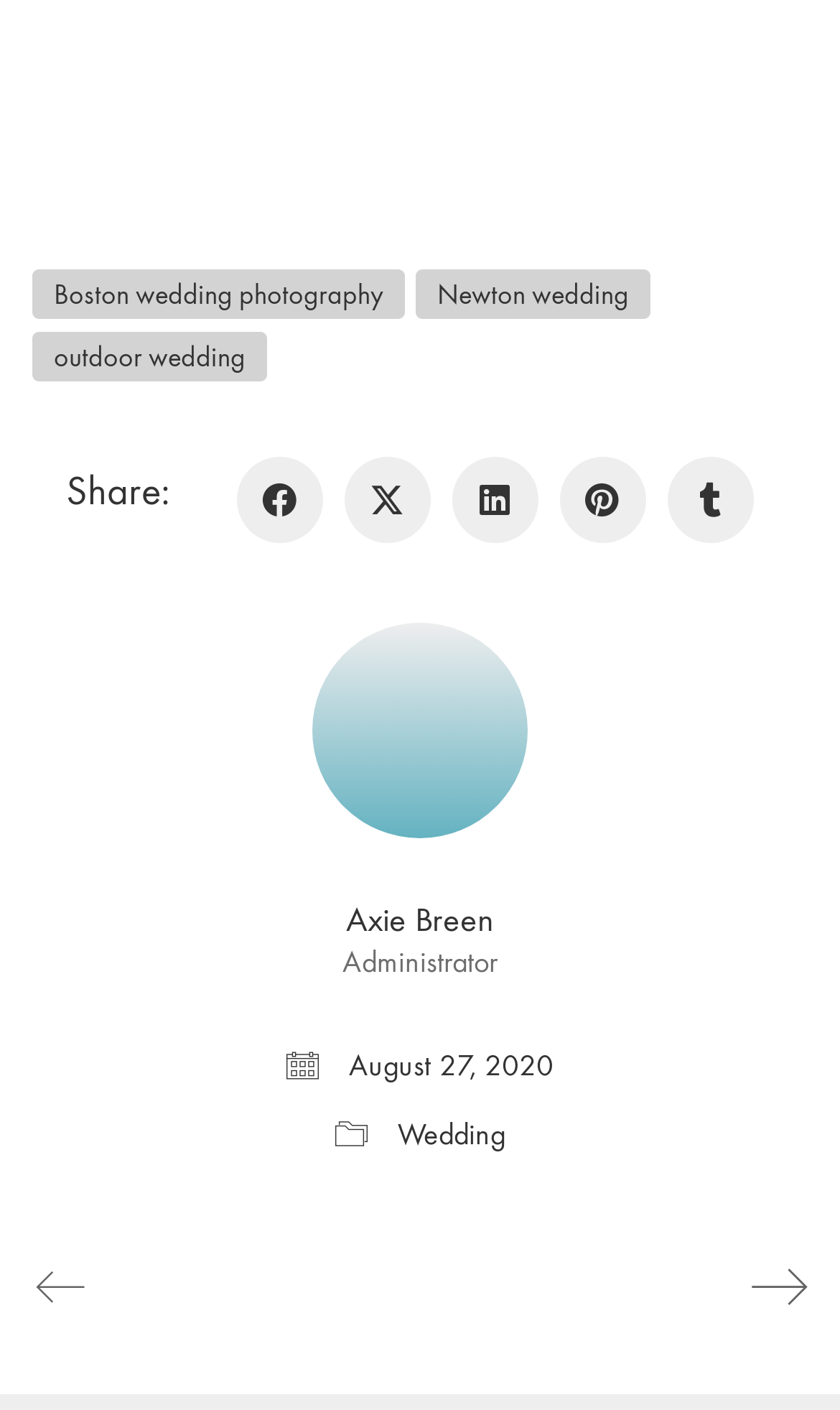Indicate the bounding box coordinates of the element that must be clicked to execute the instruction: "Click on Boston wedding photography". The coordinates should be given as four float numbers between 0 and 1, i.e., [left, top, right, bottom].

[0.038, 0.191, 0.482, 0.227]